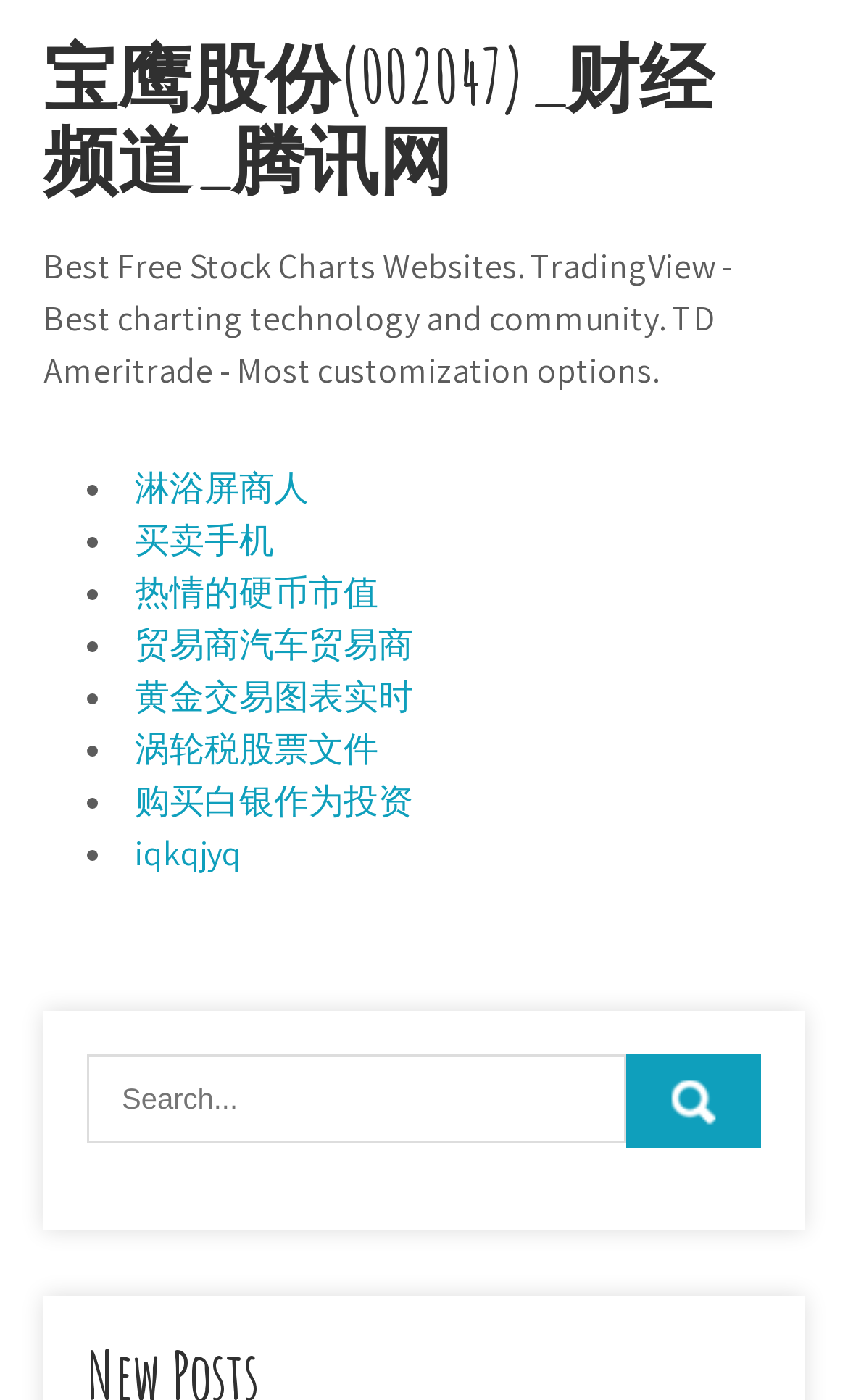Provide a brief response in the form of a single word or phrase:
Is the website providing real-time data?

Yes